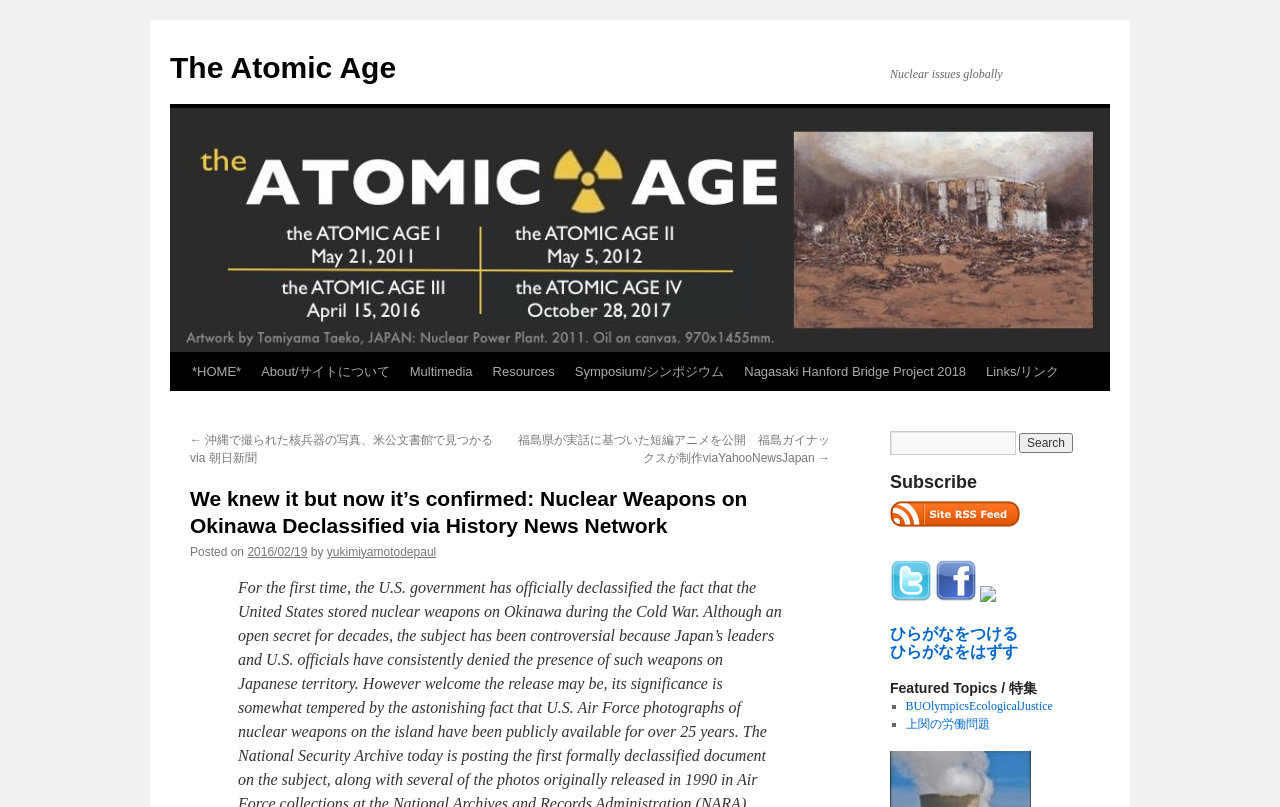Locate the bounding box coordinates of the element that should be clicked to fulfill the instruction: "Read latest posts".

[0.695, 0.652, 0.797, 0.669]